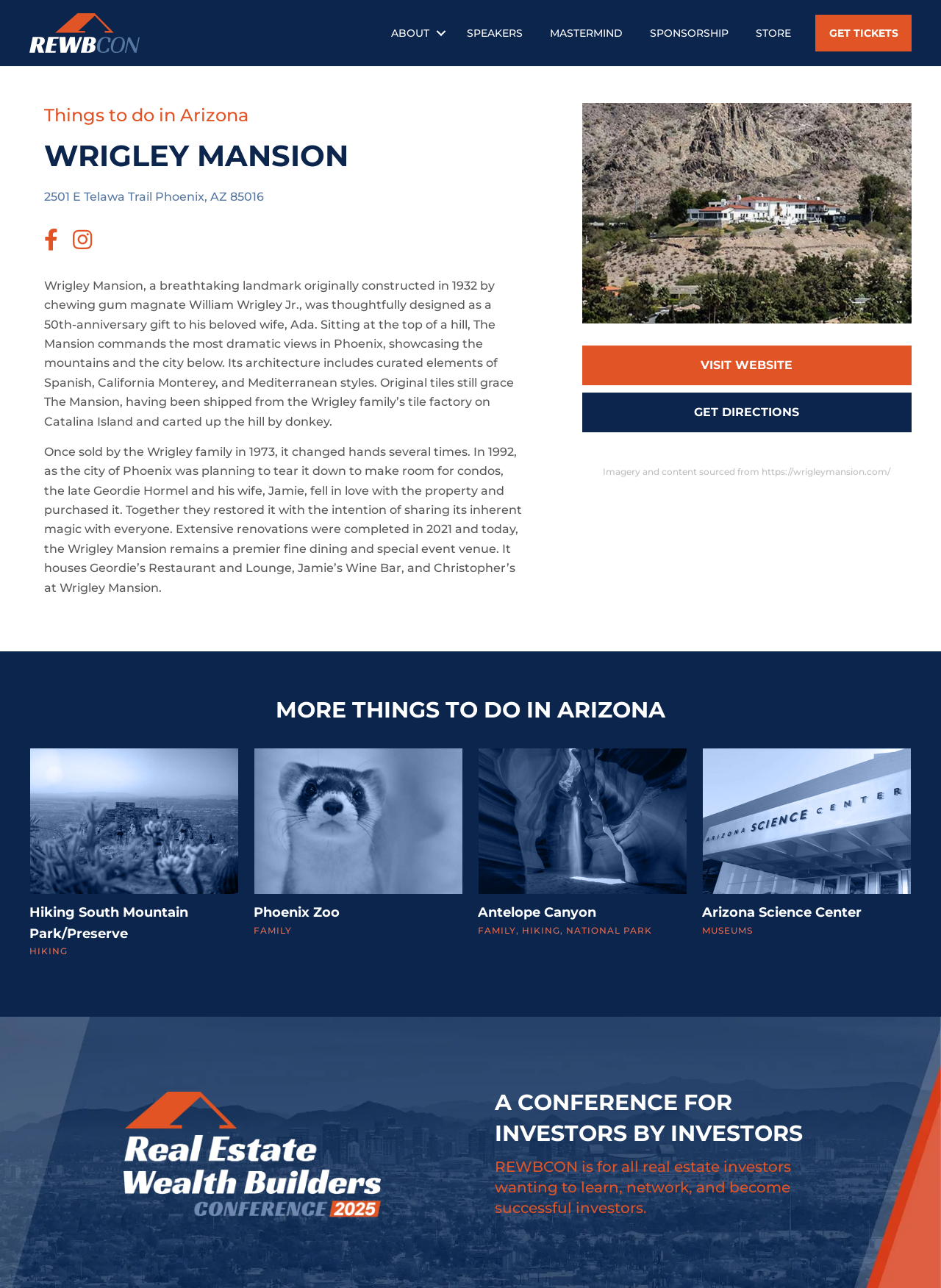Locate the bounding box coordinates of the element to click to perform the following action: 'Click the ABOUT link'. The coordinates should be given as four float values between 0 and 1, in the form of [left, top, right, bottom].

[0.402, 0.011, 0.481, 0.04]